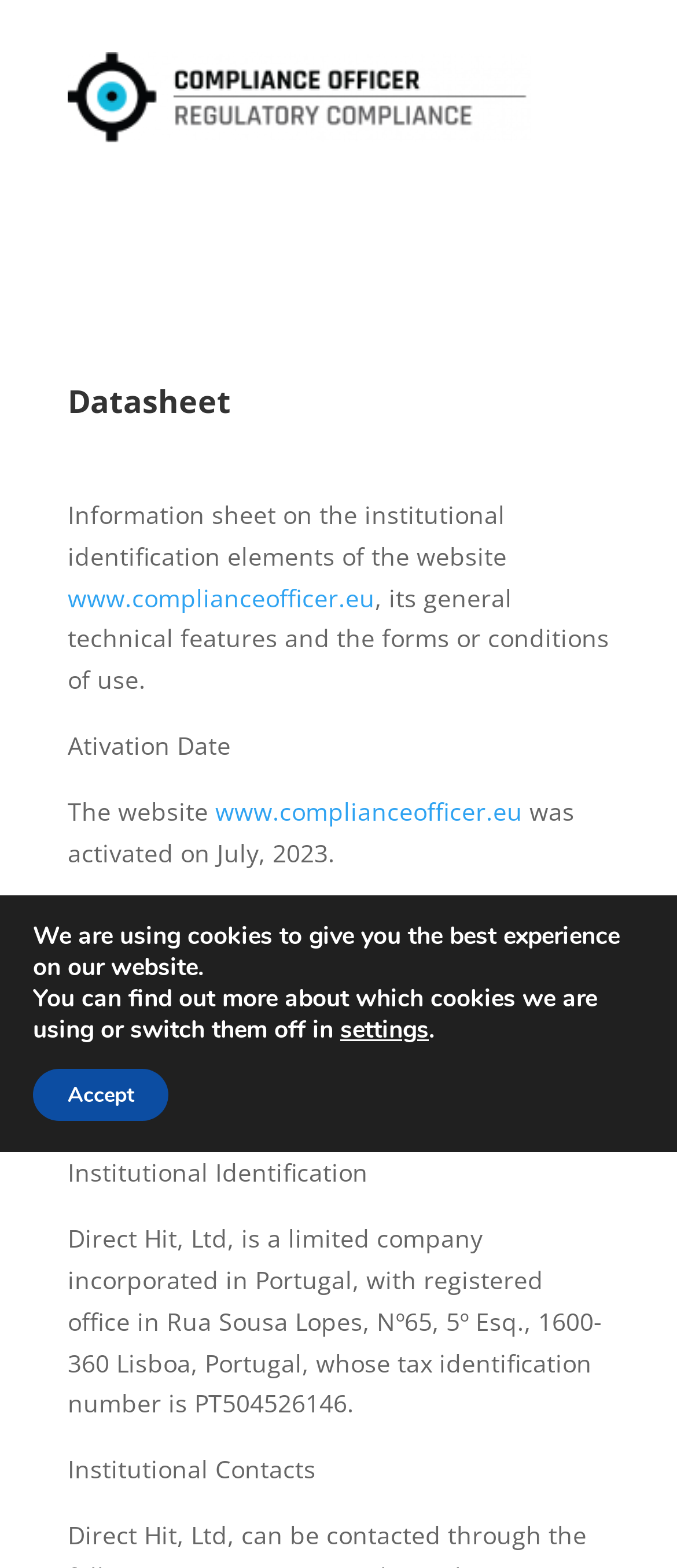What is the activation date of the website?
Please describe in detail the information shown in the image to answer the question.

I found the answer by looking at the section 'Ativation Date' which is located below the heading 'Datasheet'. The text next to it says 'The website was activated on July, 2023.'